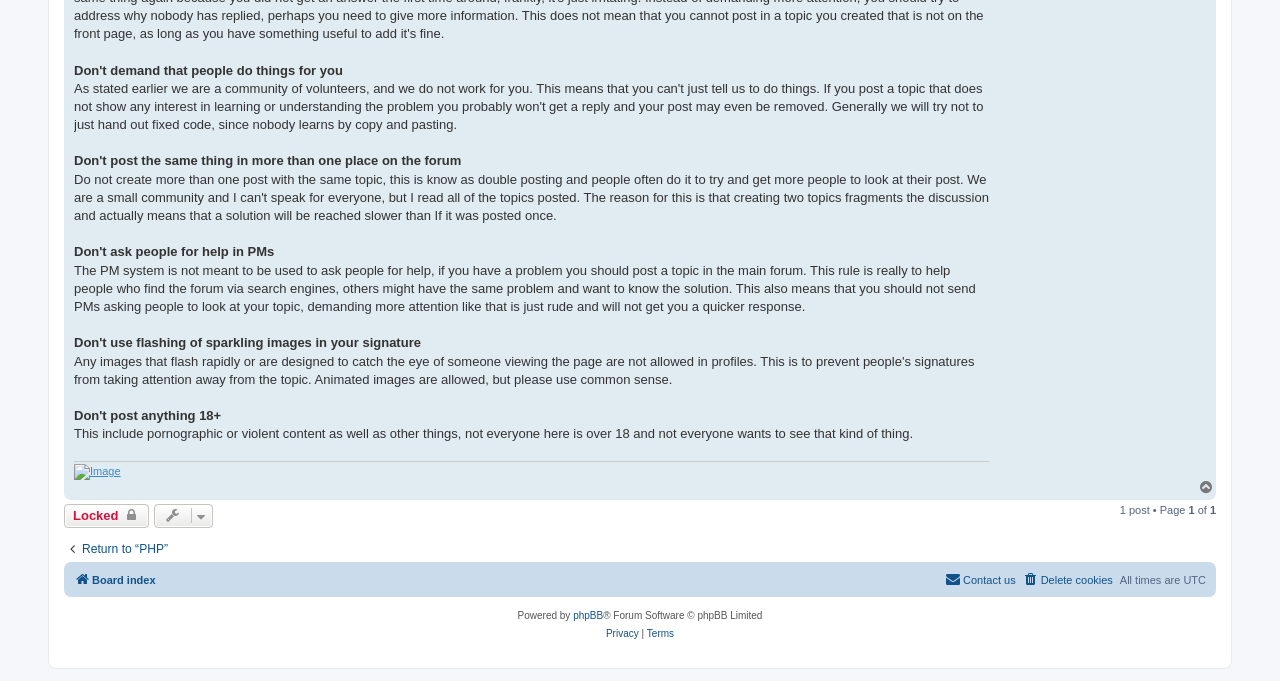Find the bounding box coordinates of the element's region that should be clicked in order to follow the given instruction: "Click the 'Contact us' menu item". The coordinates should consist of four float numbers between 0 and 1, i.e., [left, top, right, bottom].

[0.738, 0.834, 0.793, 0.87]